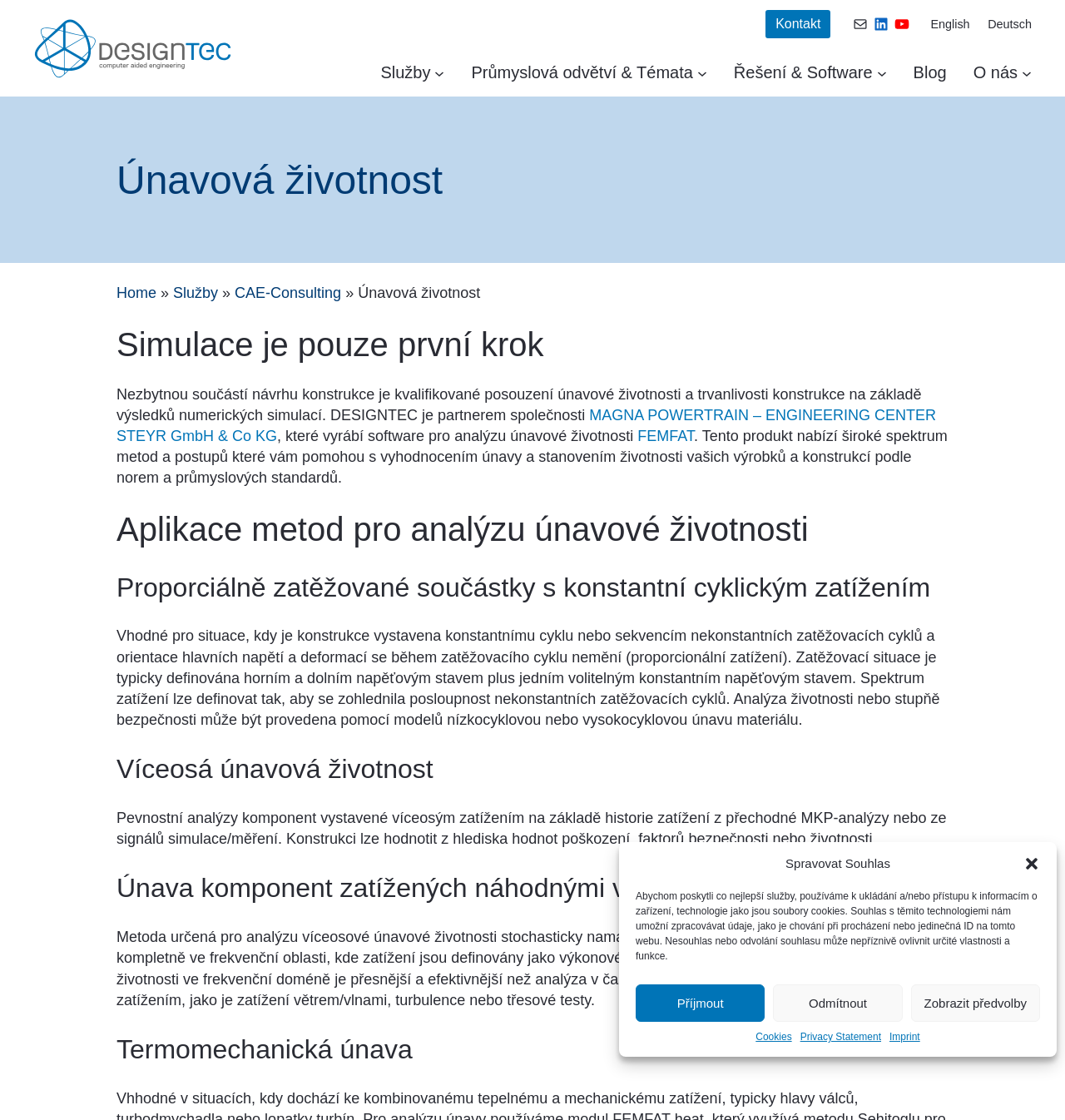Create a detailed narrative of the webpage’s visual and textual elements.

This webpage is about fatigue life assessment and durability of constructions, specifically highlighting the importance of qualified assessment based on numerical simulation results. 

At the top, there is a navigation menu with links to "Kontakt", "Mail", "LinkedIn", "YouTube", and language options "English" and "Deutsch". Below this, there is a logo and a link to "DESIGNTEC". 

On the left side, there is a main menu with links to "Služby", "Průmyslová odvětví & Témata", "Řešení & Software", "Blog", and "O nás". Each of these links has a corresponding dropdown menu.

The main content of the webpage is divided into sections. The first section has a heading "Únavová životnost" and describes the importance of qualified assessment of fatigue life and durability of constructions based on numerical simulation results. 

The second section has a heading "Simulace je pouze první krok" and explains that simulation is only the first step in the design process. It highlights the need for qualified assessment of fatigue life and durability of constructions.

The following sections describe various applications of methods for fatigue life analysis, including proportionally loaded components with constant cyclic loading, multiaxial fatigue life, and fatigue of components subjected to random vibrations. Each section has a heading and a detailed description of the method.

Throughout the webpage, there are links to external resources, such as "MAGNA POWERTRAIN – ENGINEERING CENTER STEYR GmbH & Co KG" and "FEMFAT". There is also a dialog box at the top with buttons to "Zavřít dialogové okno", "Příjmout", "Odmítnout", and "Zobrazit předvolby", related to cookie consent.